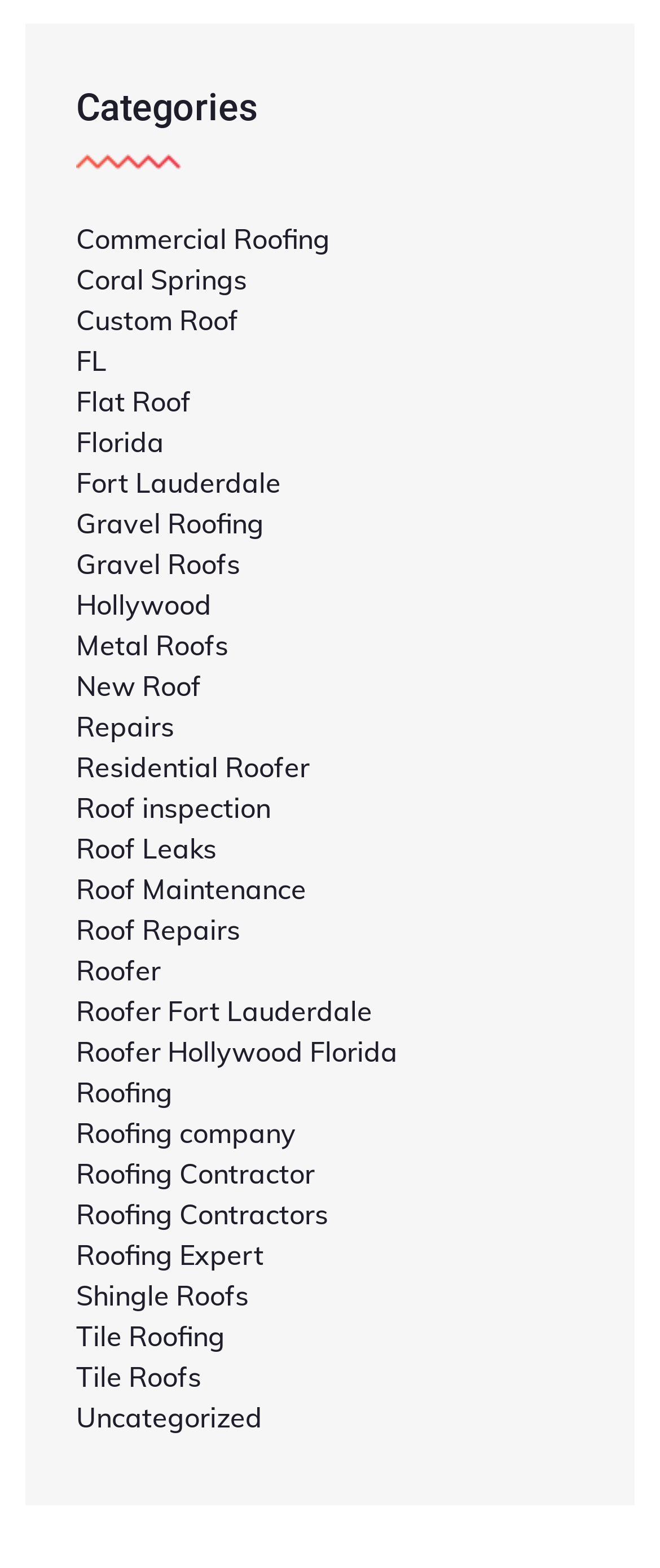Are there links to both residential and commercial services?
Provide a concise answer using a single word or phrase based on the image.

Yes